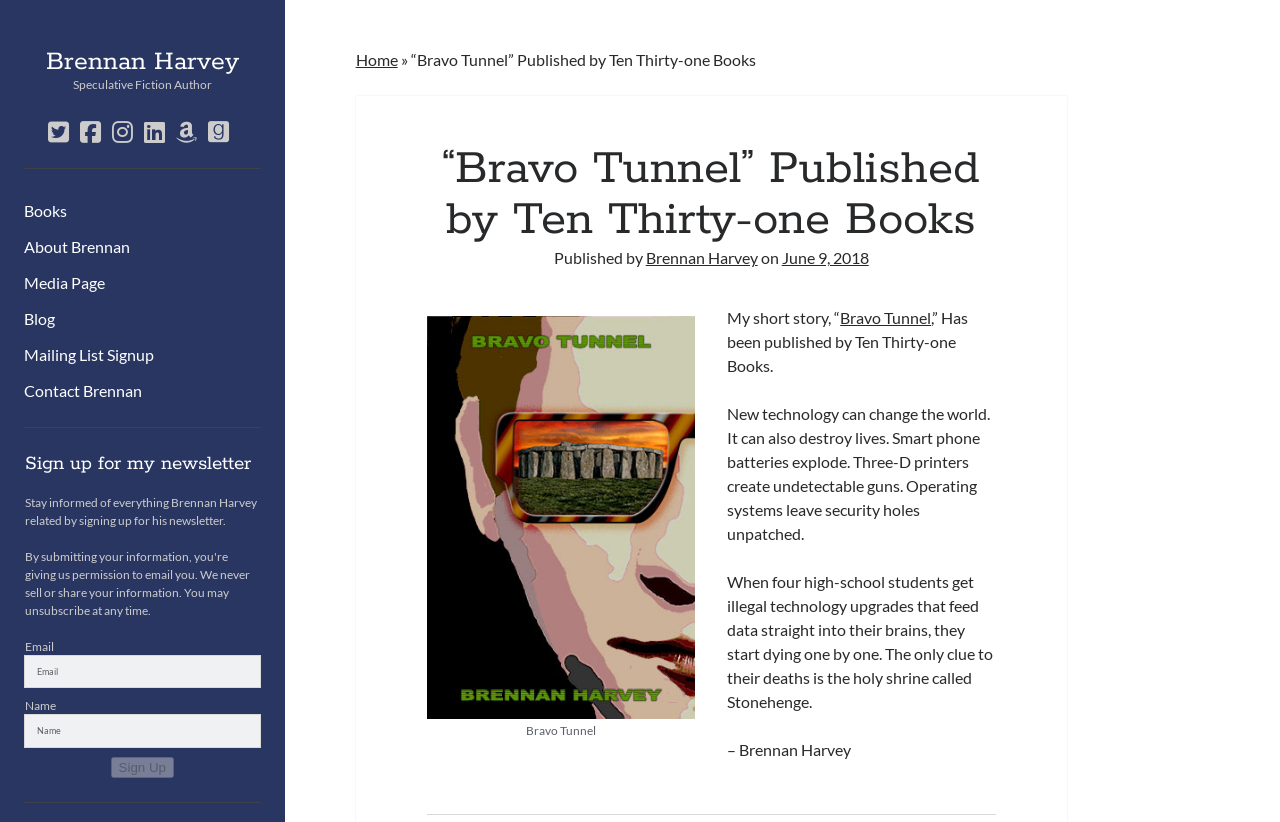What is the author's name?
Give a thorough and detailed response to the question.

The author's name is mentioned in the top-left corner of the webpage, where it says '“Bravo Tunnel” Published by Ten Thirty-one Books | Brennan Harvey'. It is also mentioned in the 'About Brennan' link and in the text '– Brennan Harvey' at the bottom of the page.